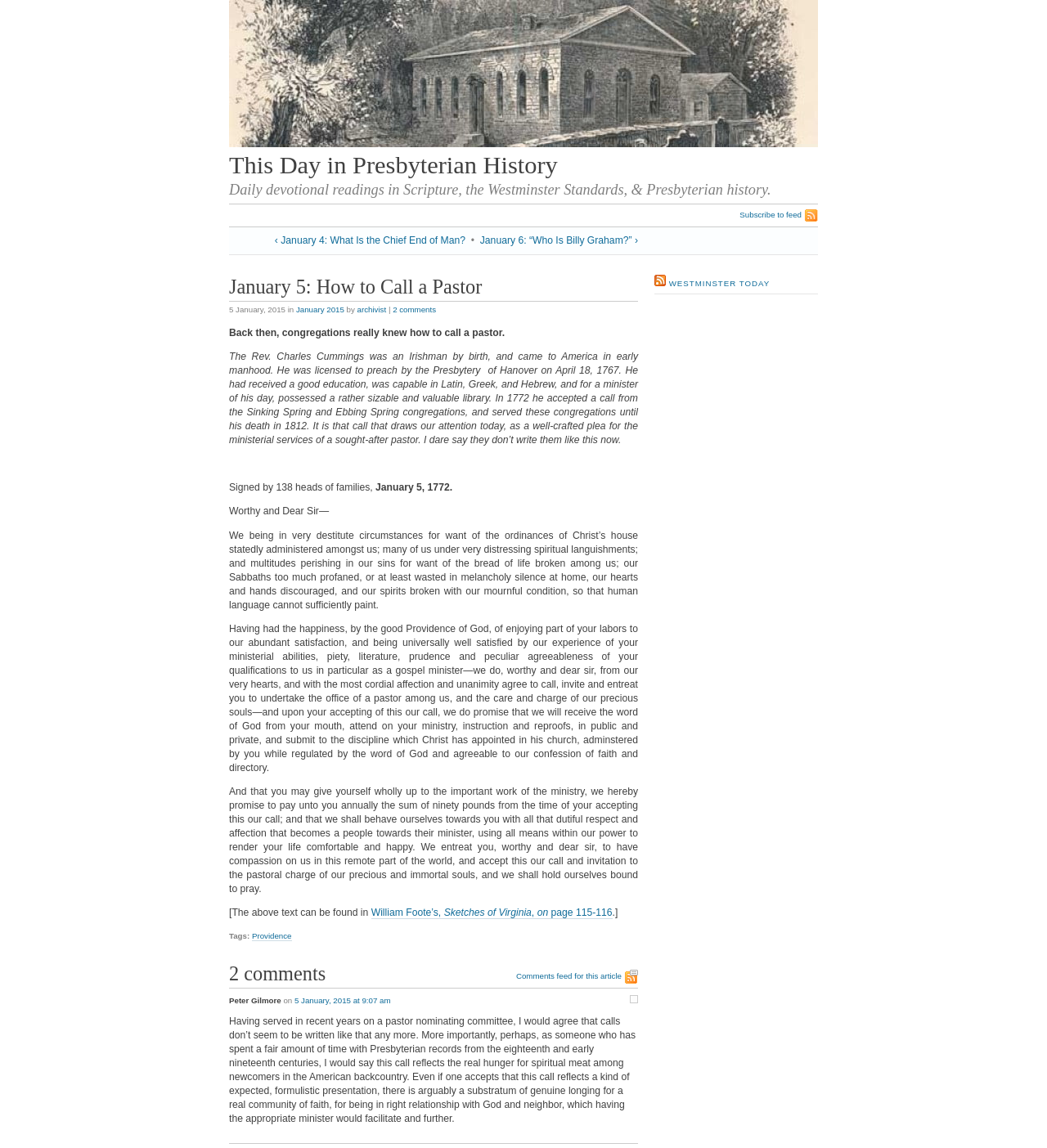Please answer the following question using a single word or phrase: 
How many comments are there on this article?

2